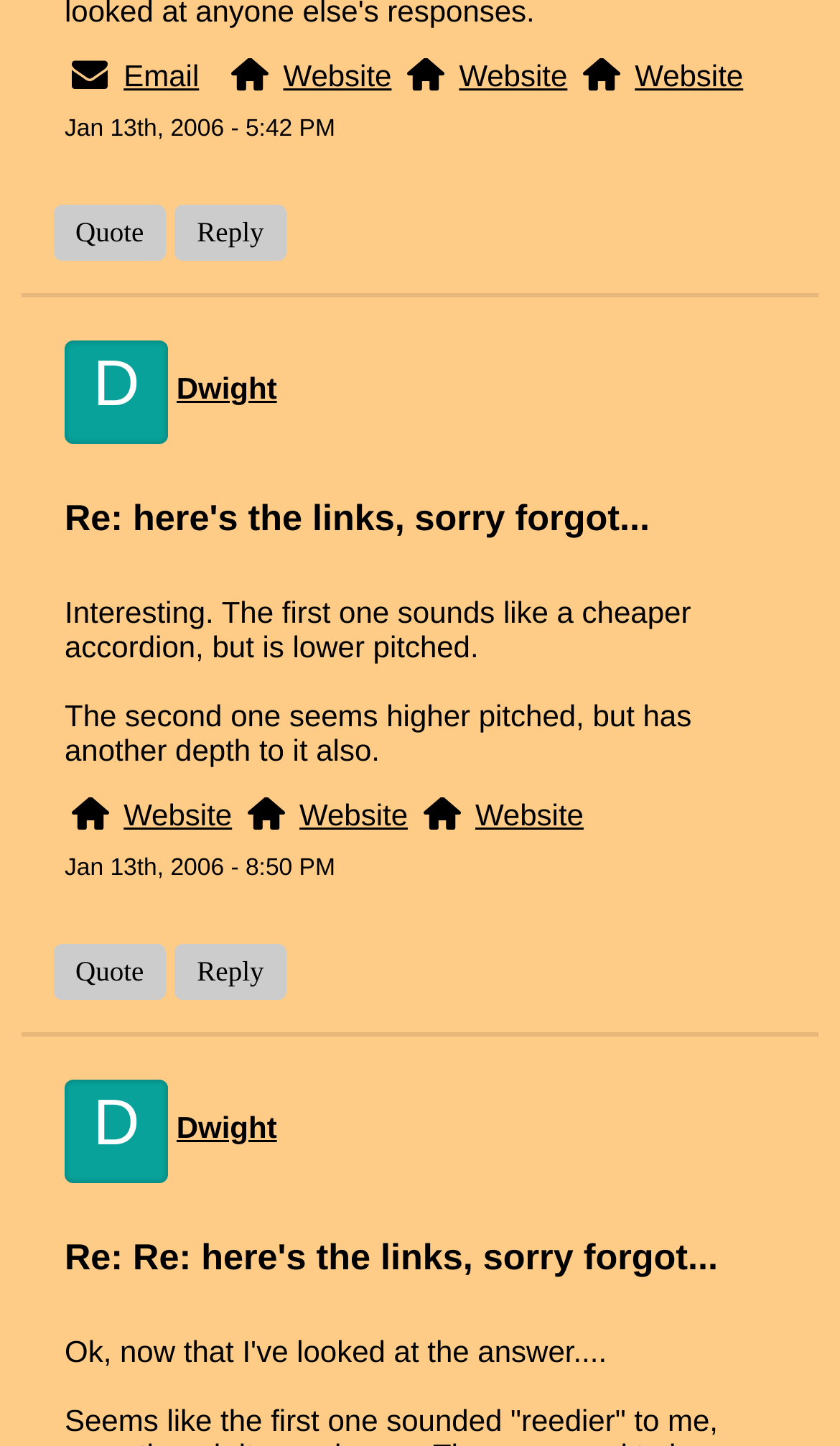Identify the coordinates of the bounding box for the element that must be clicked to accomplish the instruction: "Visit the Email link".

[0.147, 0.041, 0.237, 0.065]